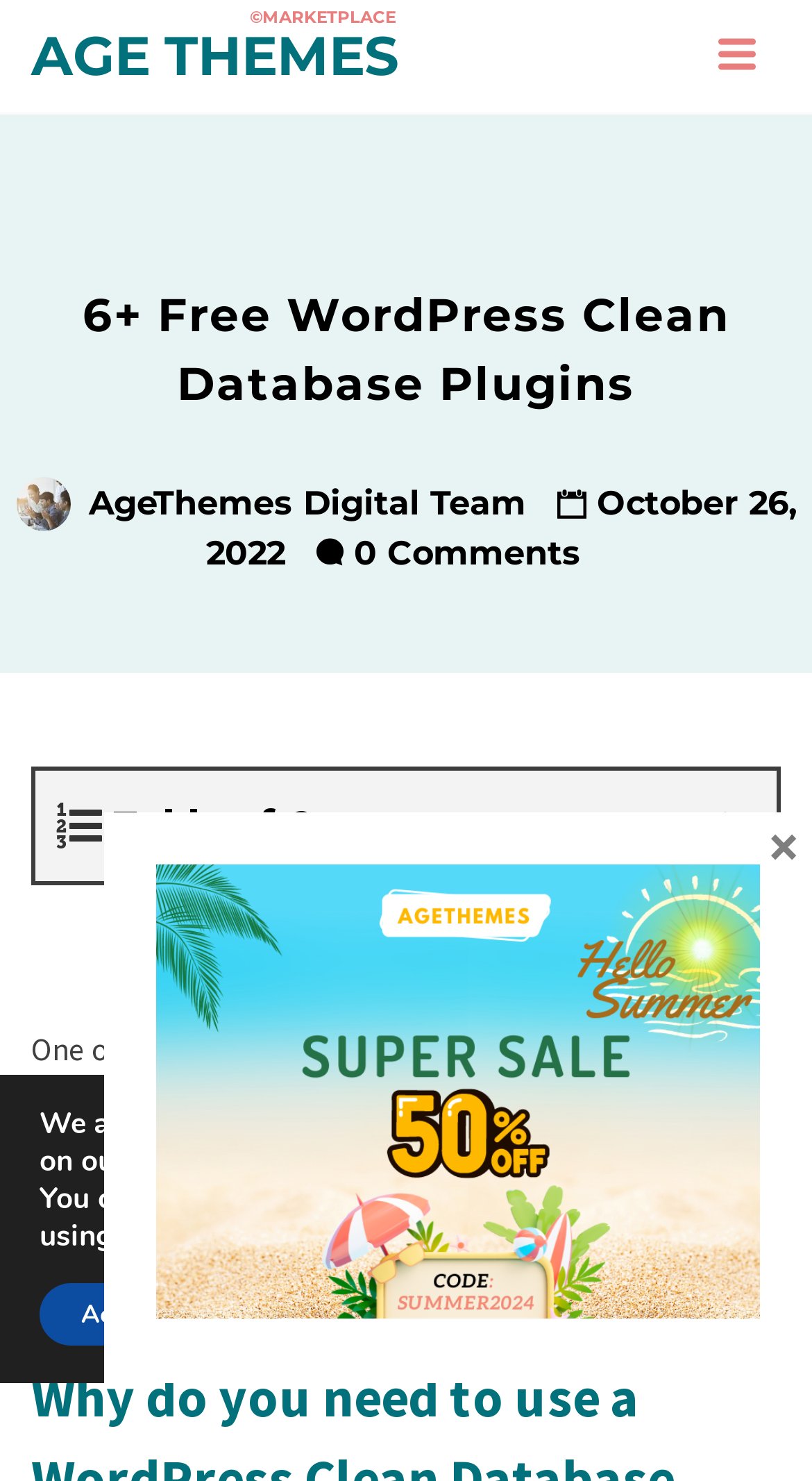Can you give a detailed response to the following question using the information from the image? What is the rating of the article?

The answer can be found in the StaticText '5/5 - (1 vote)' which is located in the middle of the webpage, indicating that the article has a perfect rating of 5 out of 5 based on 1 vote.